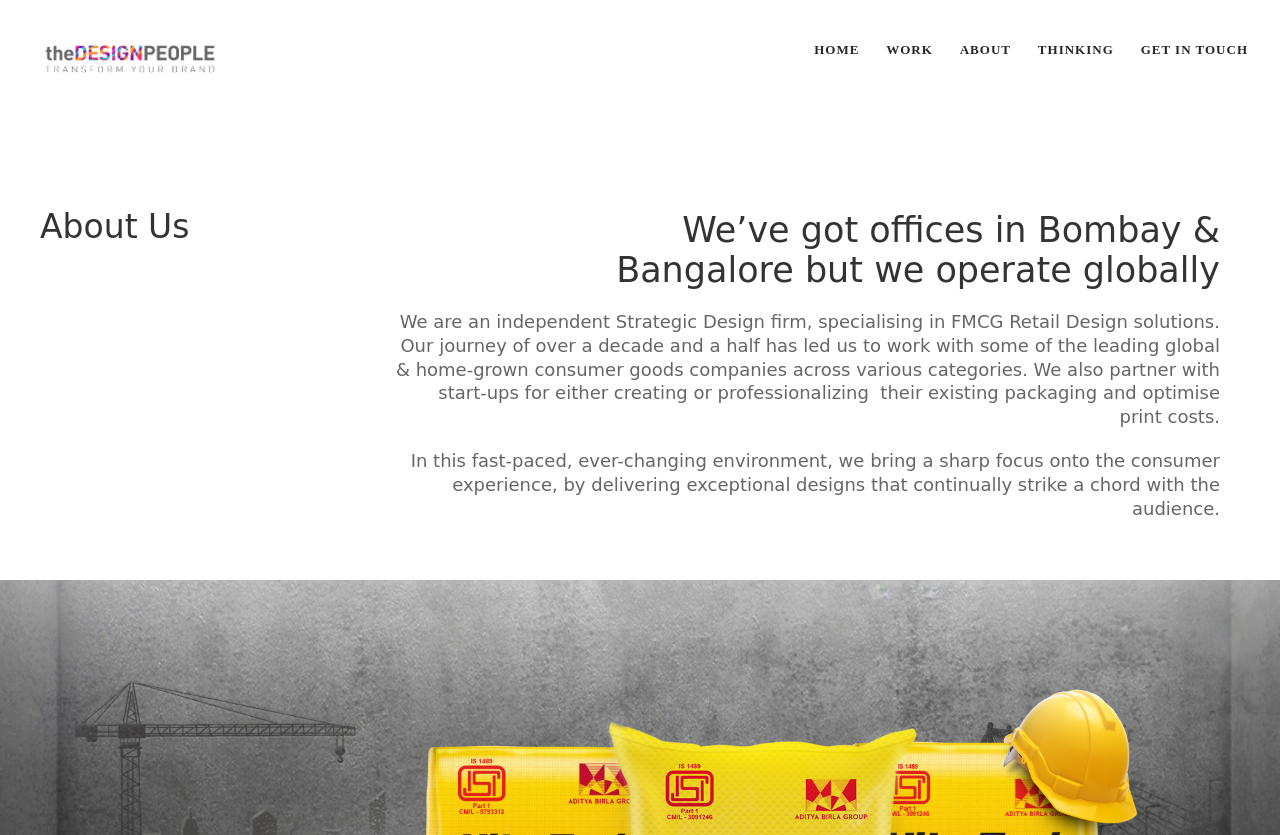What is the focus of the firm's designs?
Using the image as a reference, answer with just one word or a short phrase.

Consumer experience